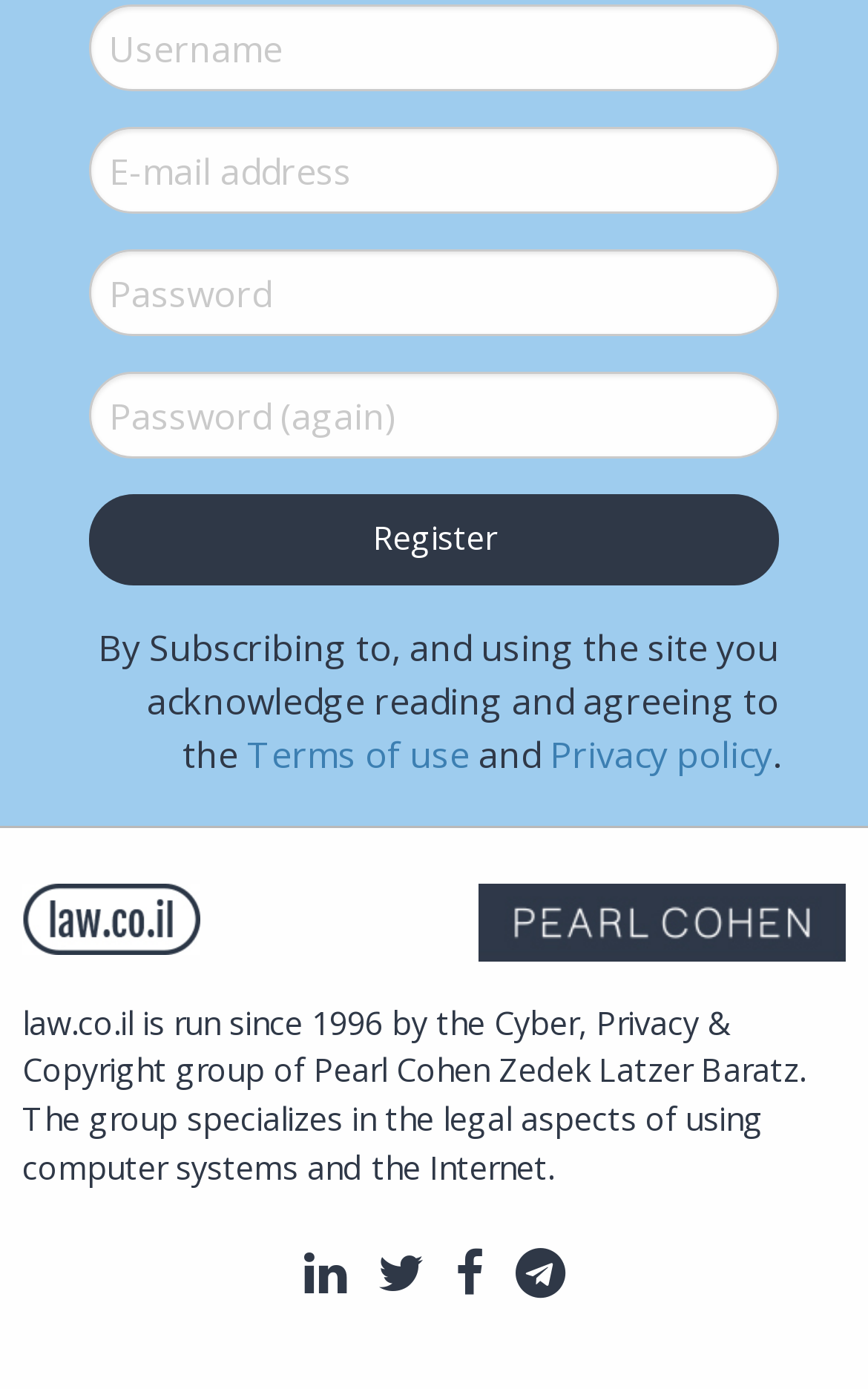What is the name of the law firm associated with this website?
Utilize the information in the image to give a detailed answer to the question.

The website mentions that it is run by the Cyber, Privacy & Copyright group of Pearl Cohen Zedek Latzer Baratz, and there is also a link to Pearl Cohen at the bottom of the webpage.